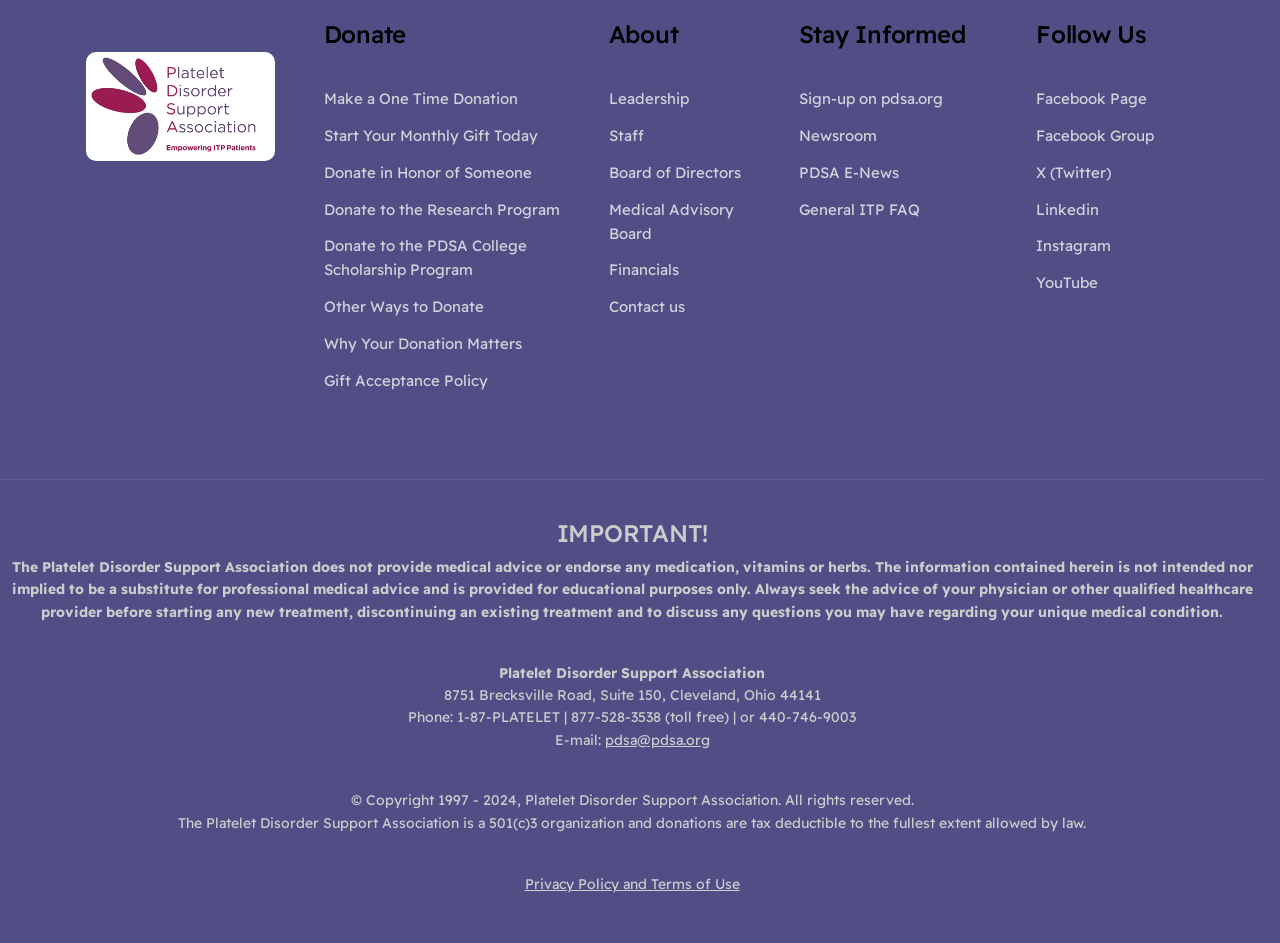How many ways can I donate?
Using the image as a reference, give an elaborate response to the question.

There are 7 ways to donate, which can be found under the 'Donate' heading. These options include 'Make a One Time Donation', 'Start Your Monthly Gift Today', 'Donate in Honor of Someone', 'Donate to the Research Program', 'Donate to the PDSA College Scholarship Program', 'Other Ways to Donate', and 'Why Your Donation Matters'.